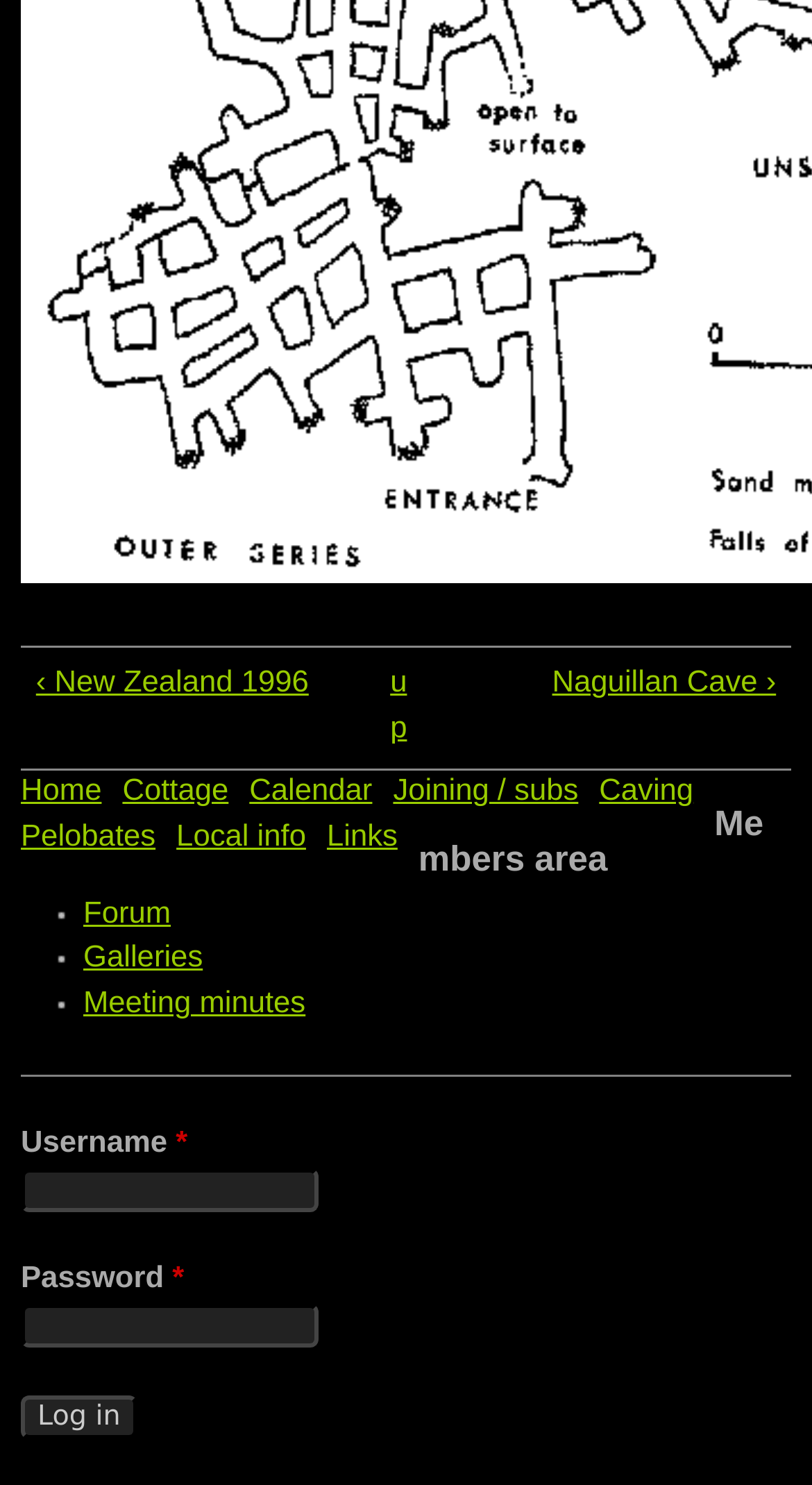Find the bounding box of the UI element described as follows: "parent_node: Password * name="pass"".

[0.026, 0.878, 0.392, 0.908]